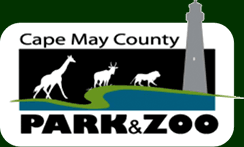What color scheme is used in the logo?
Please provide a single word or phrase as your answer based on the screenshot.

Greens and blacks